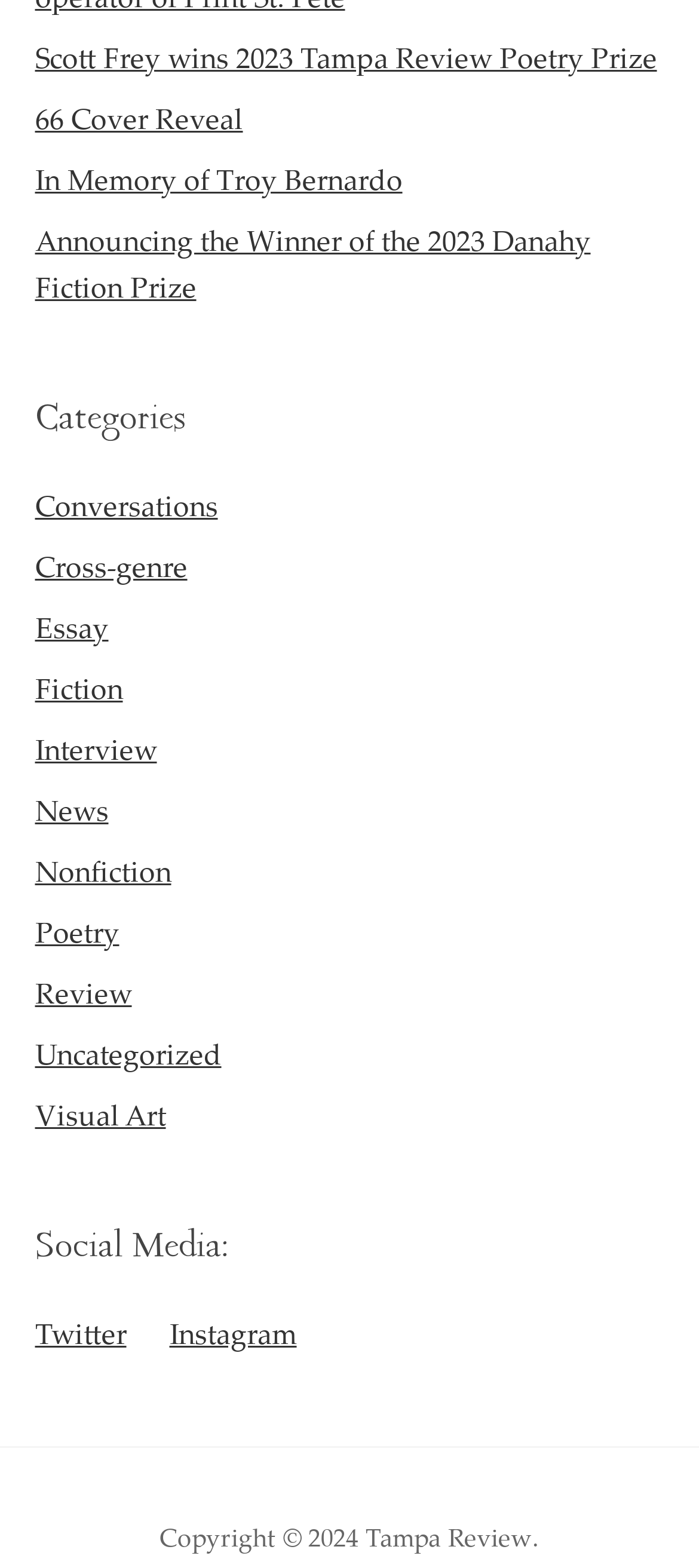What is the name of the poetry prize mentioned on the webpage?
Refer to the image and provide a one-word or short phrase answer.

Tampa Review Poetry Prize